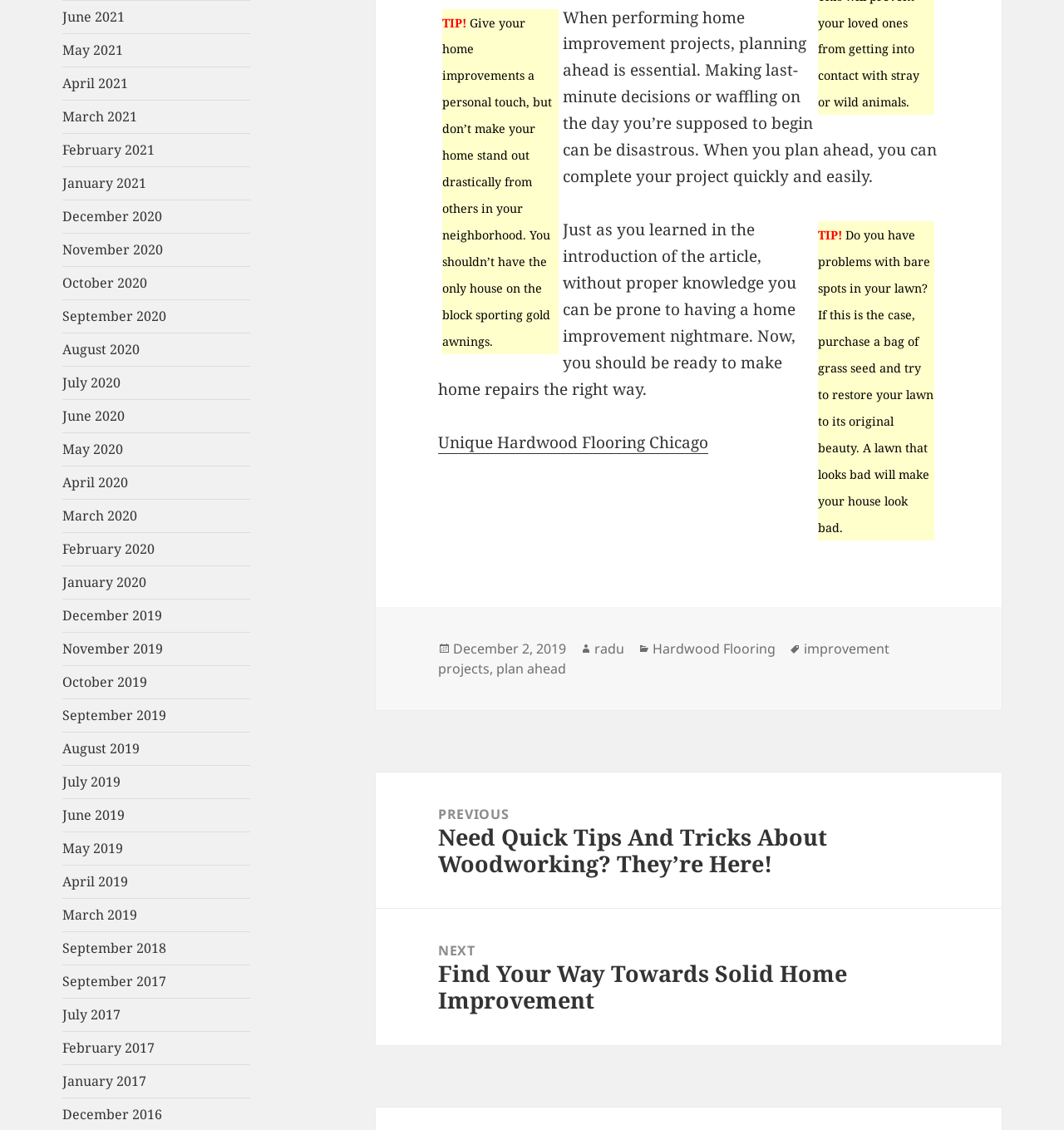Determine the bounding box coordinates of the region that needs to be clicked to achieve the task: "Read the tip about home improvements".

[0.416, 0.013, 0.438, 0.027]